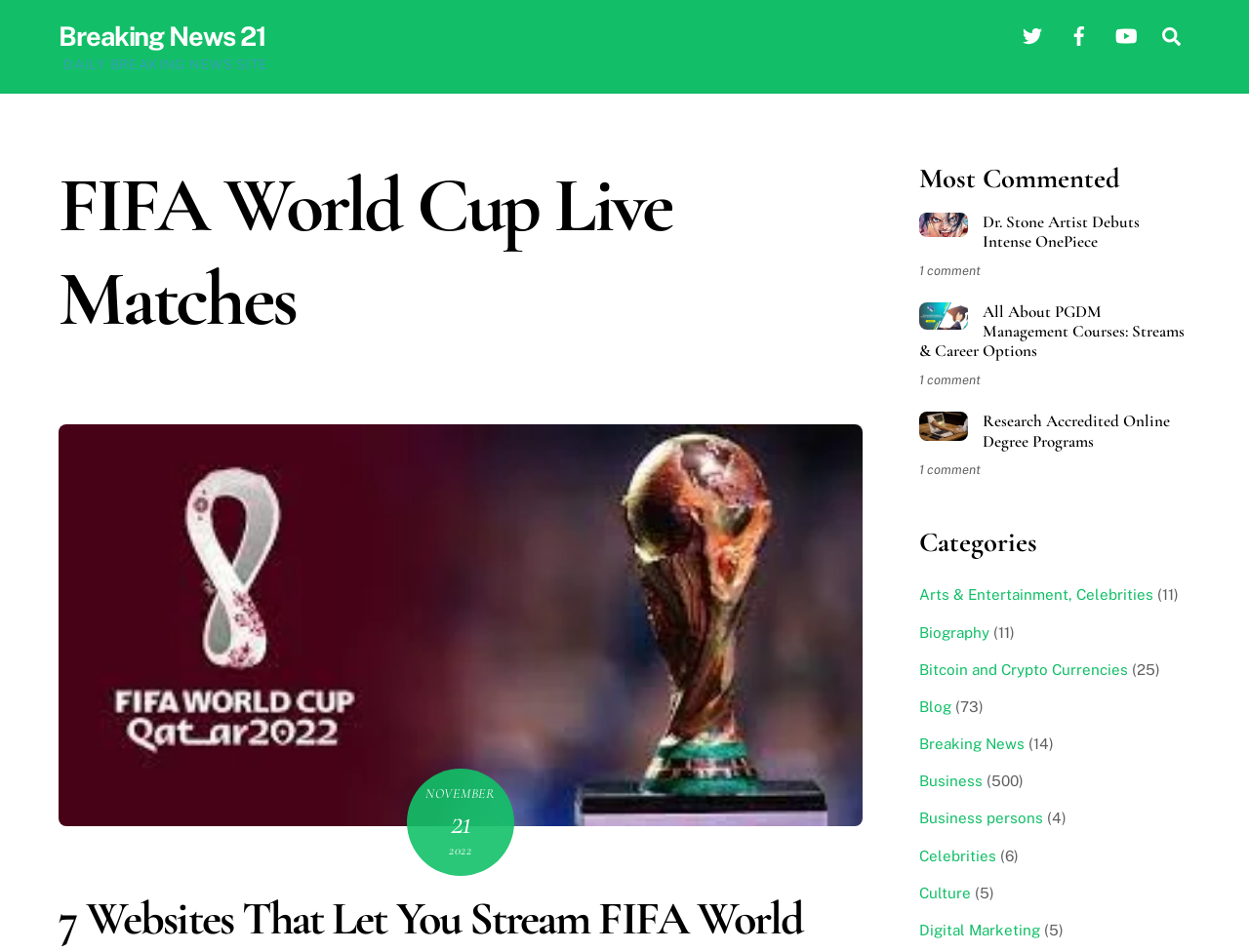Give an in-depth explanation of the webpage layout and content.

This webpage appears to be a news website, with a focus on breaking news and various categories of articles. At the top, there is a header section with links to social media platforms, including Twitter, Facebook, and YouTube, accompanied by their respective icons. Next to these links is a search bar with a magnifying glass icon.

Below the header section, there is a main heading that reads "FIFA World Cup Live Matches" in a large font size. Underneath this heading, there is a figure with a link to an article titled "7 Websites That Let You Stream FIFA World Cup Live Matches", accompanied by an image.

To the right of the main heading, there is a section displaying the current date, November 21, 2022. Below this section, there are three columns of content. The left column features a list of article links, including "Dr. Stone Artist Debuts Intense OnePiece", "All About PGDM Management Courses: Streams & Career Options", and "Research Accredited Online Degree Programs", each accompanied by an image and a comment count.

The middle column appears to be a list of categories, including "Arts & Entertainment, Celebrities", "Biography", "Bitcoin and Crypto Currencies", and many others. Each category is a link, and some have a number in parentheses, indicating the number of articles within that category.

The right column is not fully visible, but it seems to continue the list of categories. There are a total of 14 categories listed, with some having a large number of articles, such as "Business" with 500 articles, and others having fewer, such as "Business persons" with 4 articles.